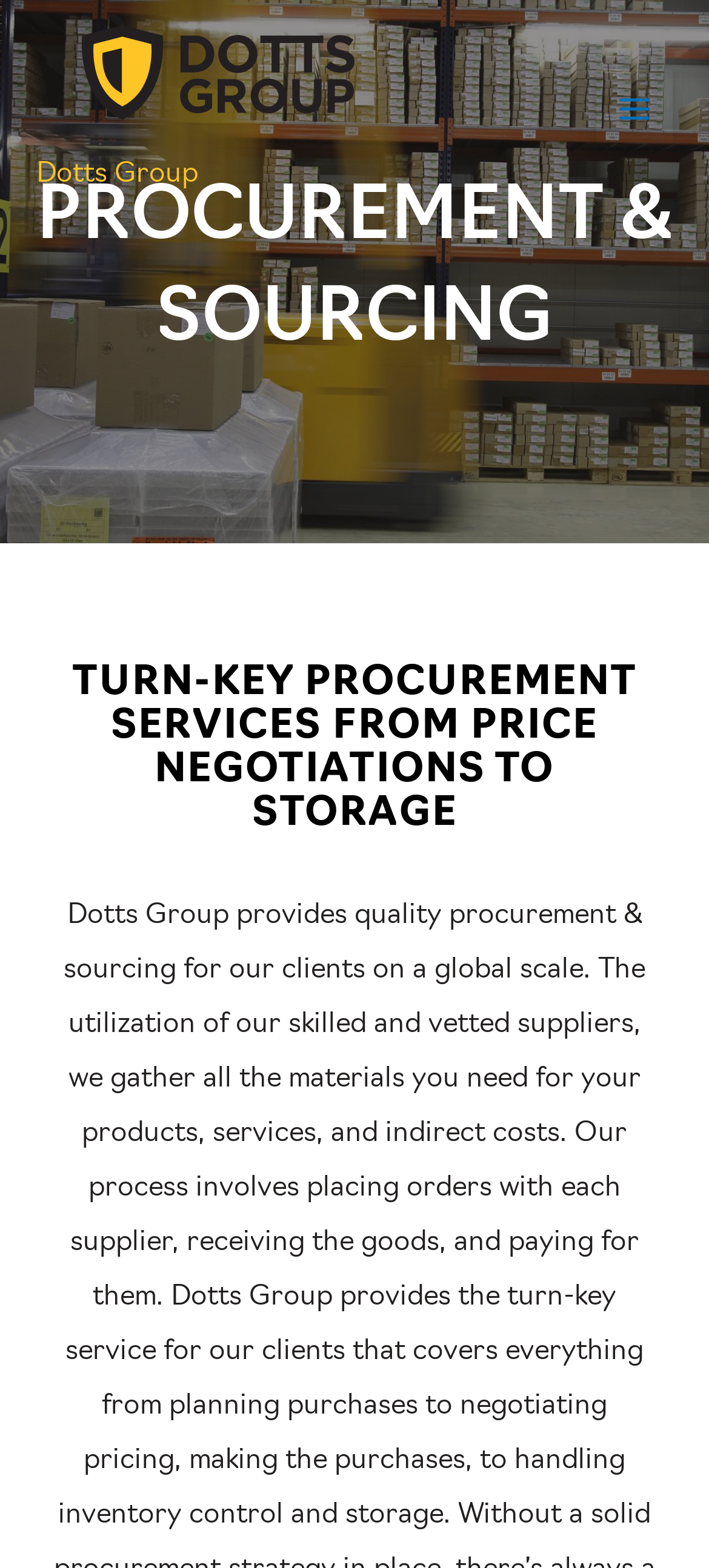Give a one-word or one-phrase response to the question: 
What is the theme of the webpage?

Business